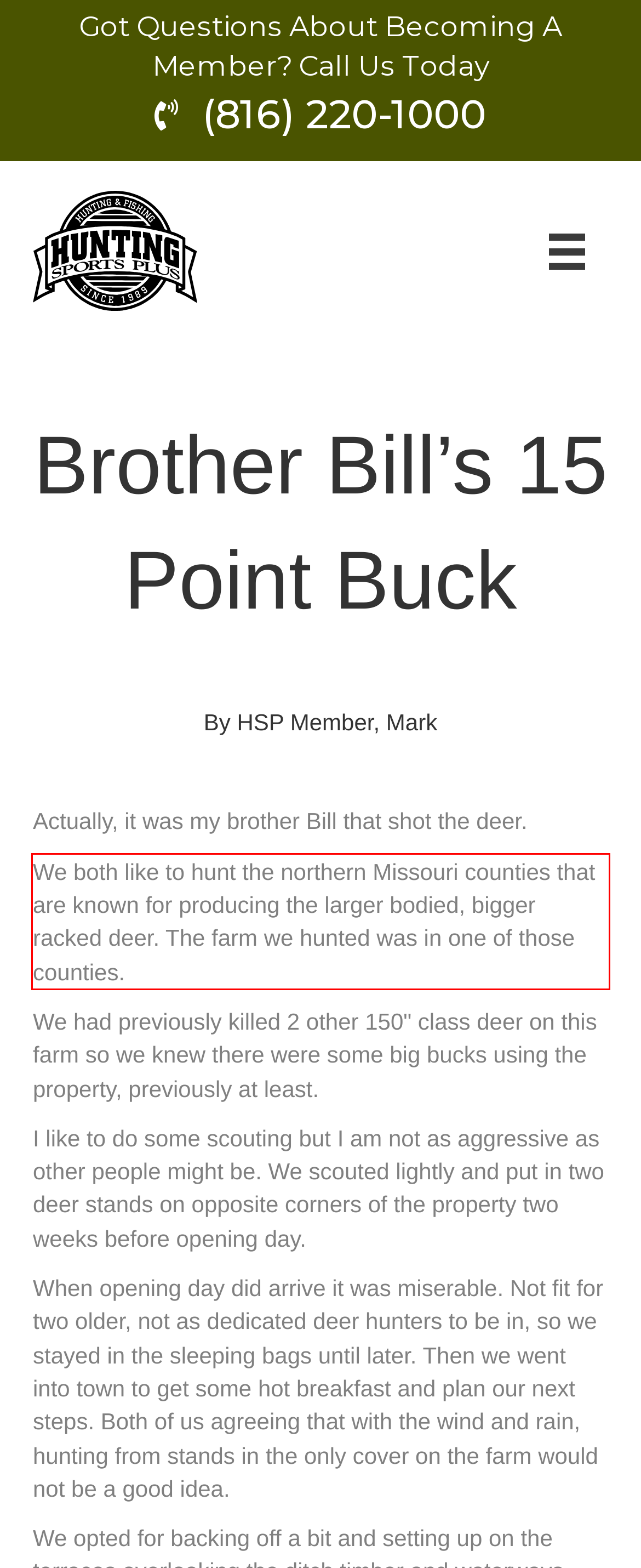Identify the text inside the red bounding box on the provided webpage screenshot by performing OCR.

We both like to hunt the northern Missouri counties that are known for producing the larger bodied, bigger racked deer. The farm we hunted was in one of those counties.